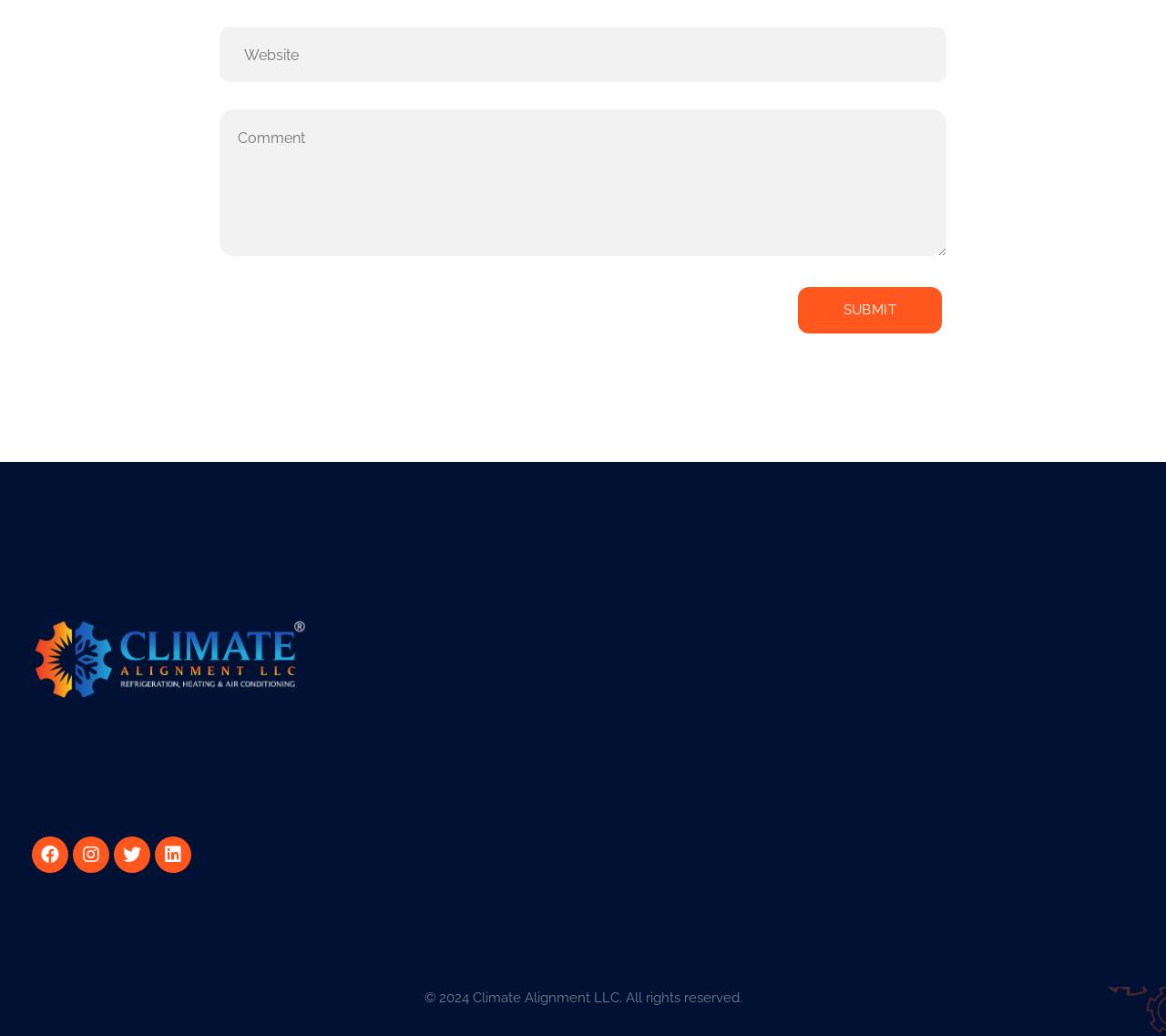Observe the image and answer the following question in detail: What are the office hours?

I found the office hours by looking at the static text elements 'Open Hours', 'Mon – Fri : 8 am – 5 pm', 'Saturday: CLOSED', and 'Sunday: CLOSED' which are located at the middle of the webpage, indicating the company's office hours.